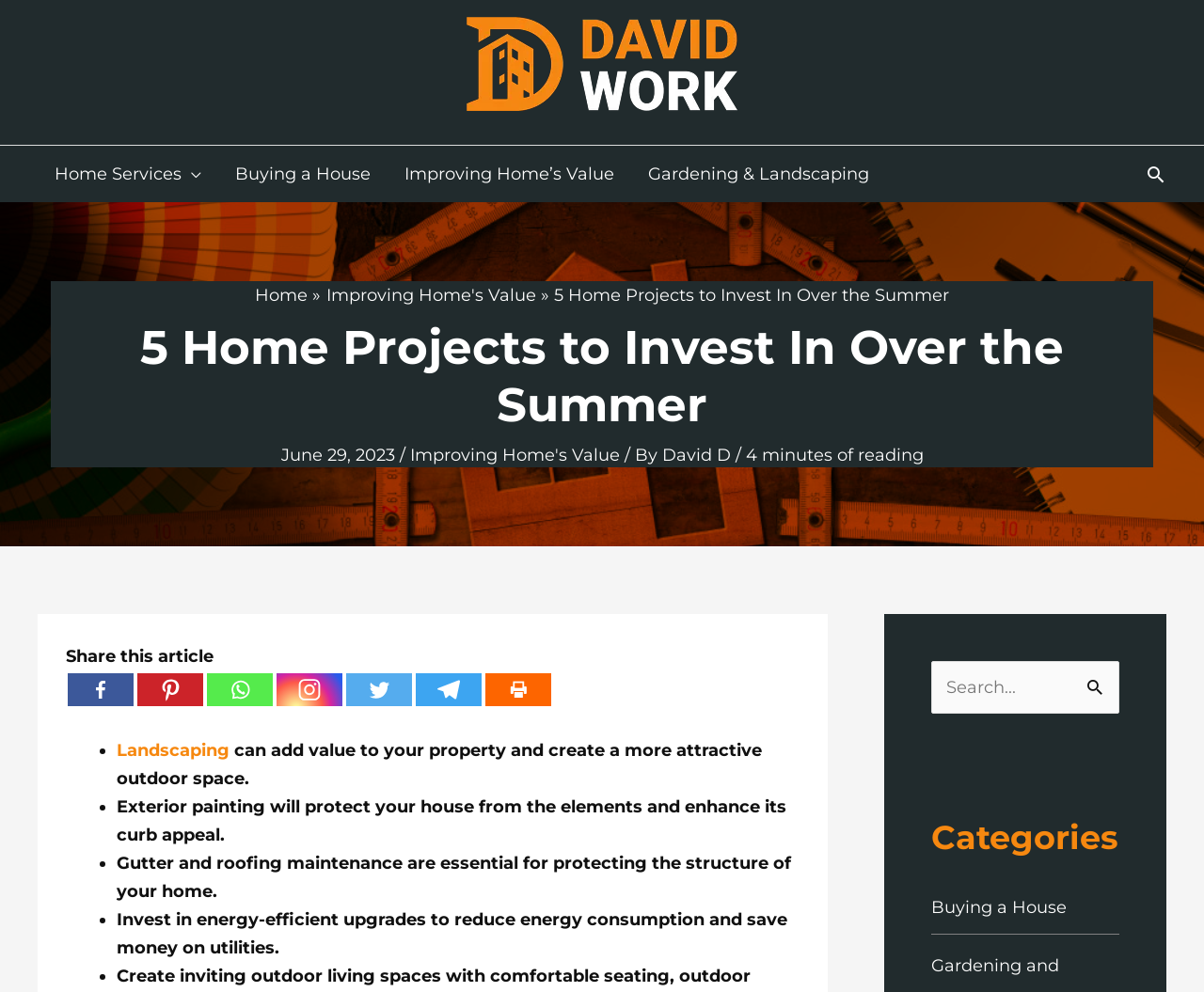Use a single word or phrase to answer this question: 
How many home projects are discussed in the article?

5